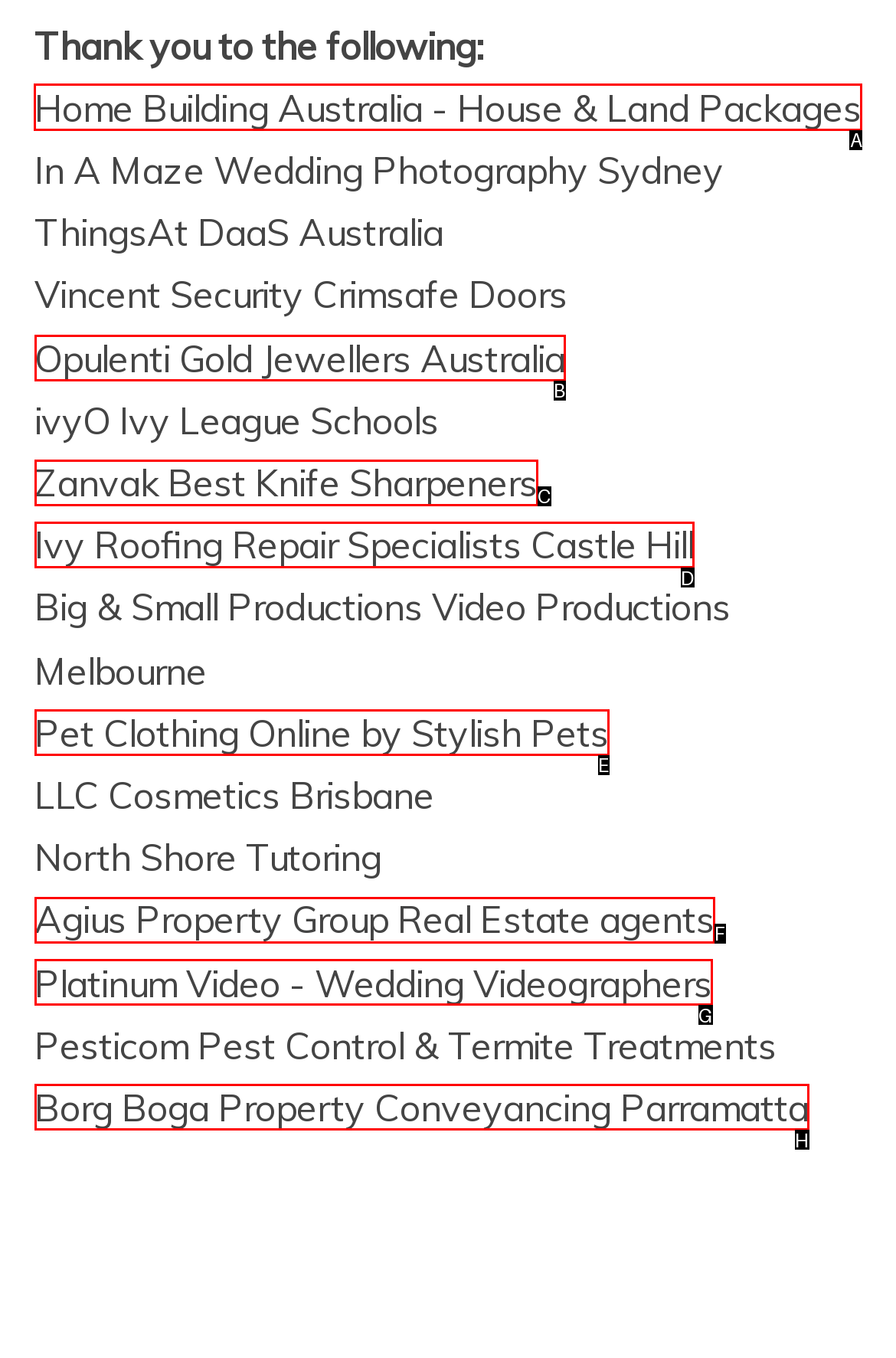What letter corresponds to the UI element to complete this task: Visit Home Building Australia website
Answer directly with the letter.

A